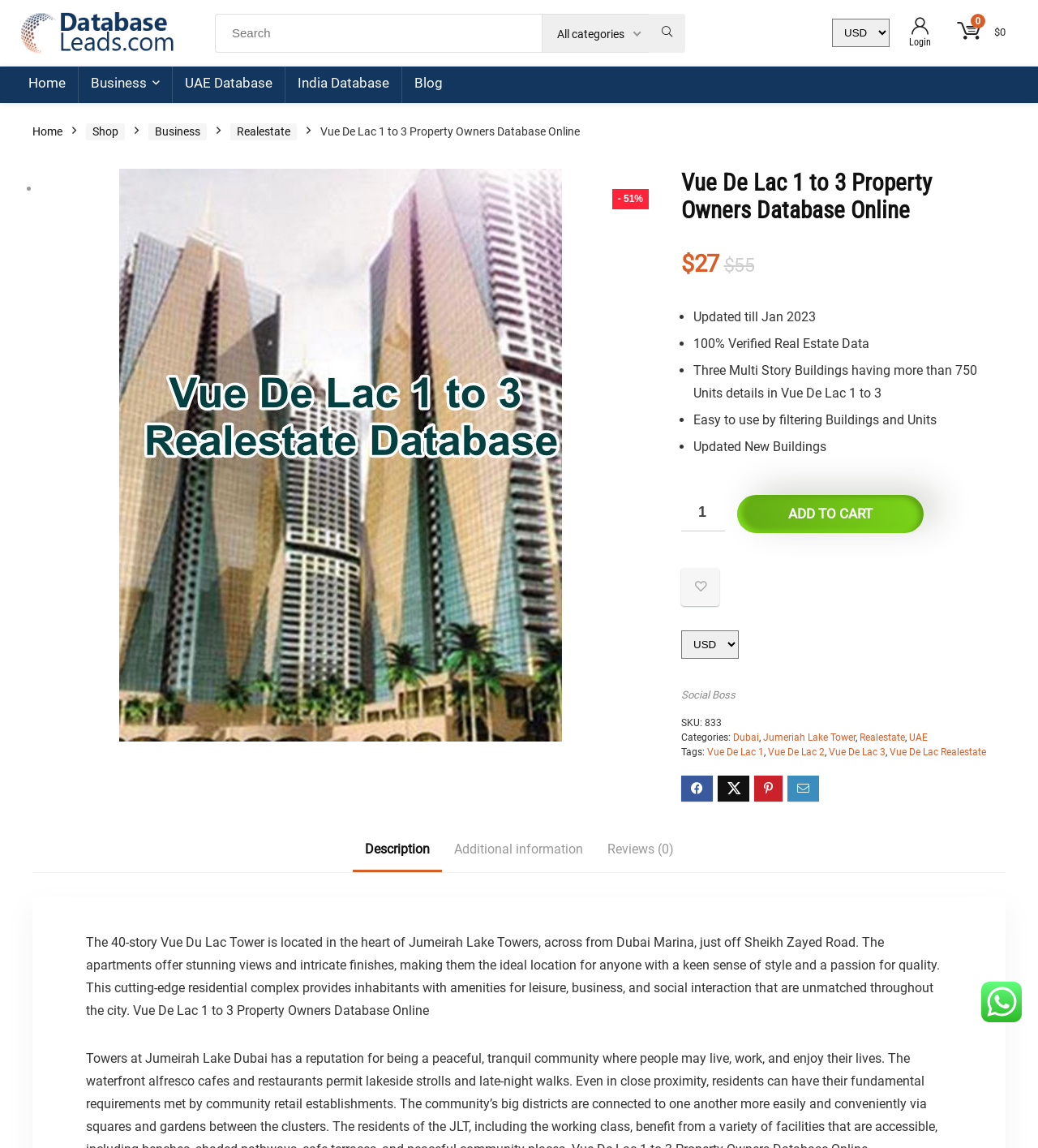Specify the bounding box coordinates of the area that needs to be clicked to achieve the following instruction: "View the blog".

[0.388, 0.058, 0.438, 0.09]